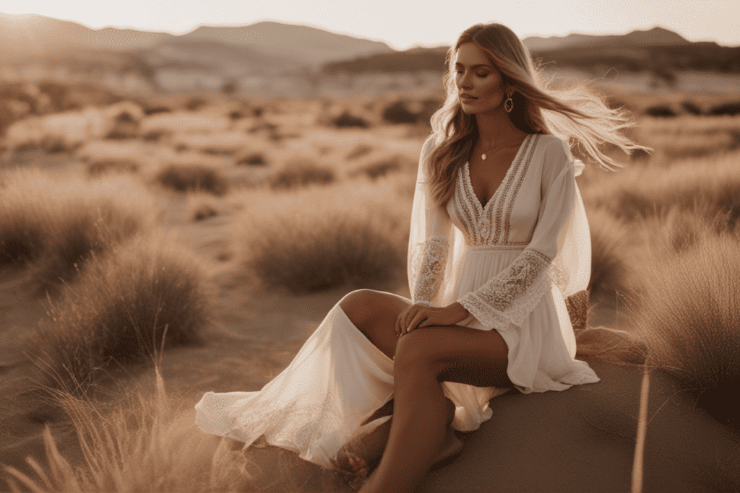What is the style of the model's hair?
Please provide a detailed and comprehensive answer to the question.

The model's long hair cascades gently over her shoulders, with a wavy style that adds to the serene and chic aesthetic of the visual.